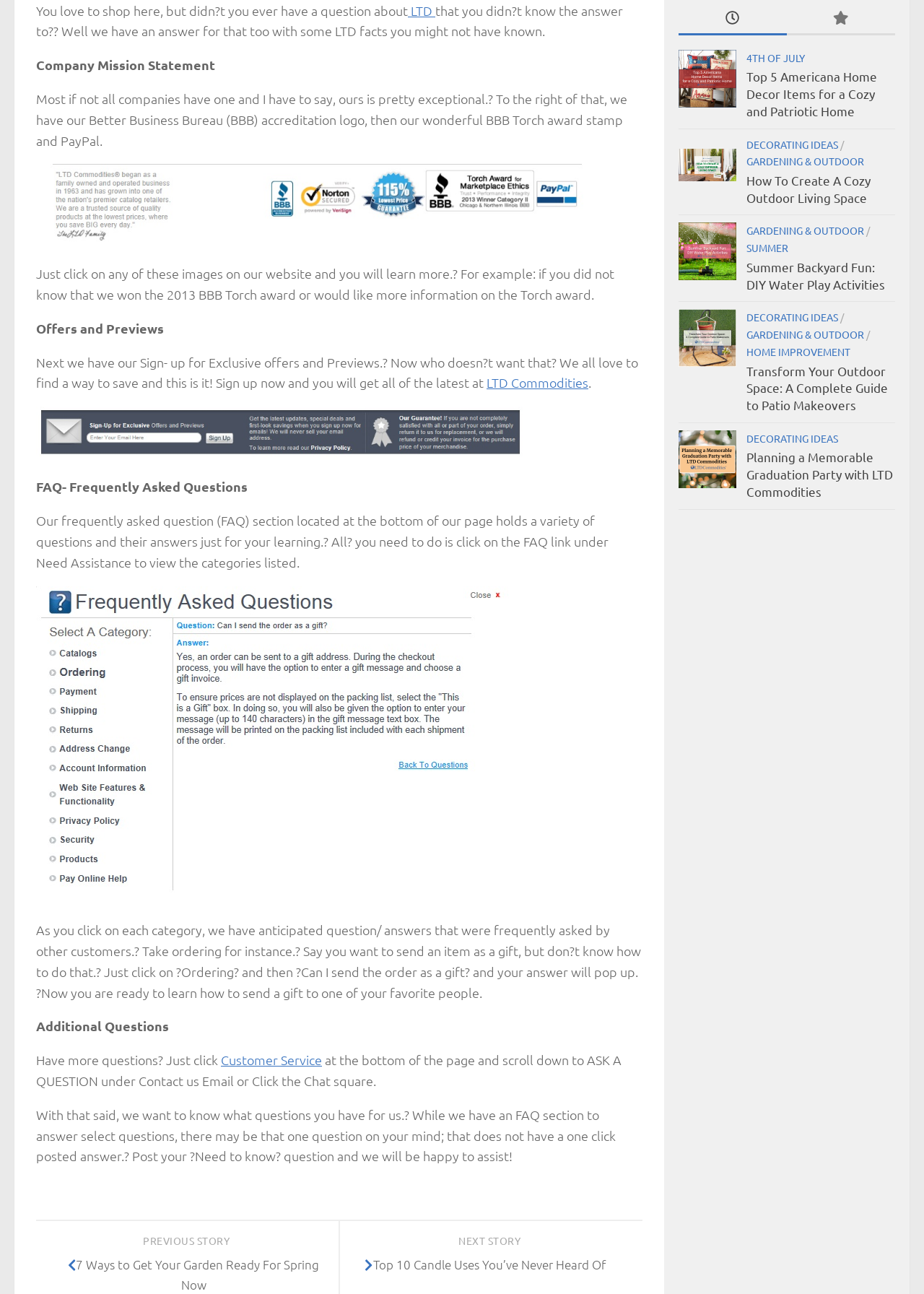Provide the bounding box coordinates of the UI element that matches the description: "Gardening & Outdoor".

[0.808, 0.173, 0.935, 0.183]